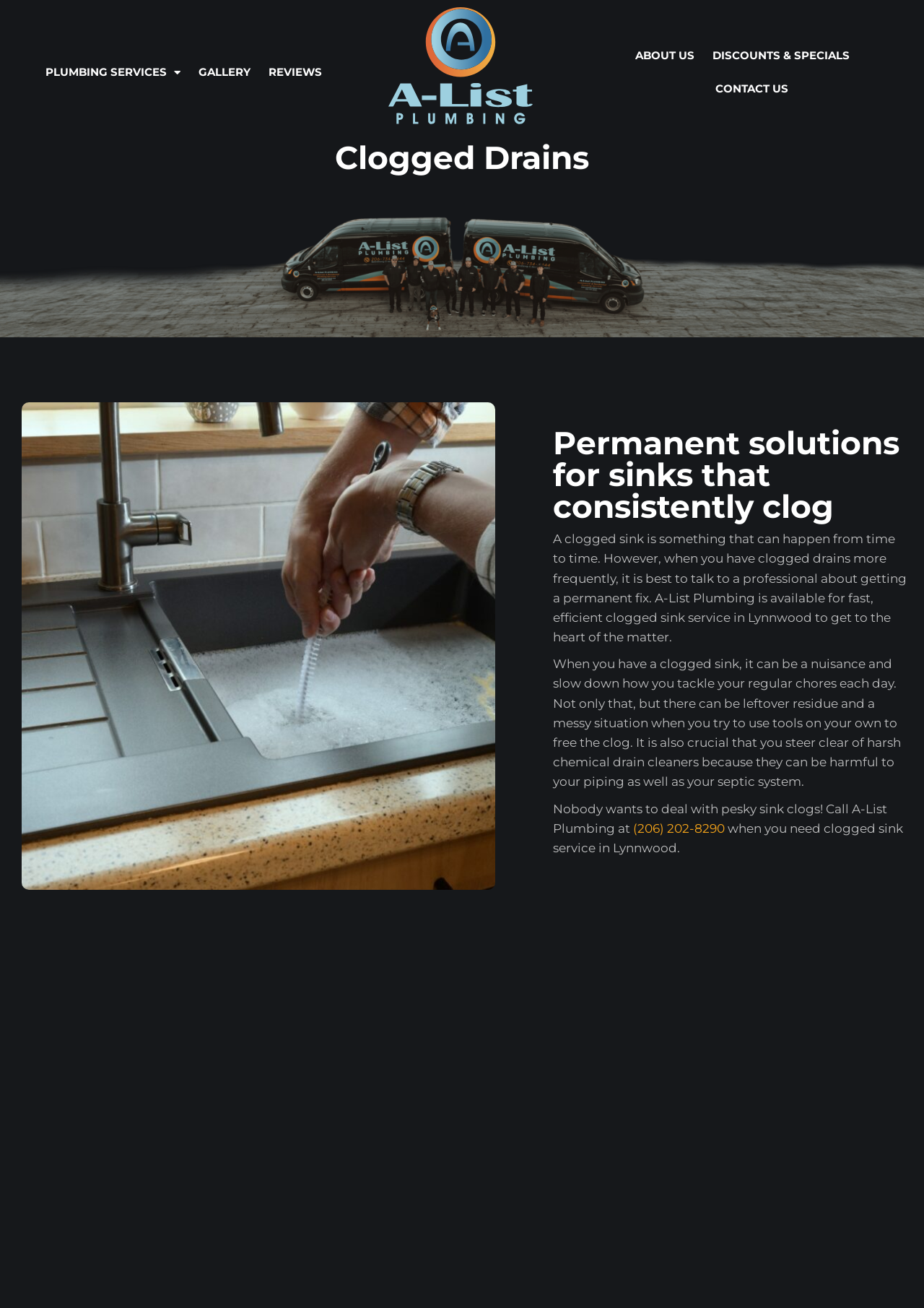Provide a one-word or one-phrase answer to the question:
What is the phone number for clogged sink service?

(206) 202-8290